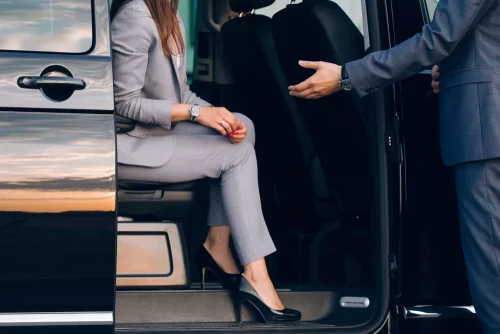Offer a detailed narrative of what is shown in the image.

The image depicts a professional setting where a well-dressed woman is seated inside a luxurious vehicle, likely a corporate car service. She is wearing a tailored gray suit paired with stylish high-heeled shoes, conveying a sense of sophistication and readiness for a business engagement. The driver, dressed in a formal suit, stands outside the vehicle, extending a hand toward her, suggesting assistance or an invitation to enter. 

The background showcases a subtle sunset, hinting at either morning or evening travel. This scenario aligns with the context of booking reputable corporate car services, emphasizing the importance of professionalism and customer service in transportation solutions for business needs. The focus on both the passenger and driver illustrates a commitment to providing a smooth and refined travel experience, essential for corporate clients who prioritize reliability and style.